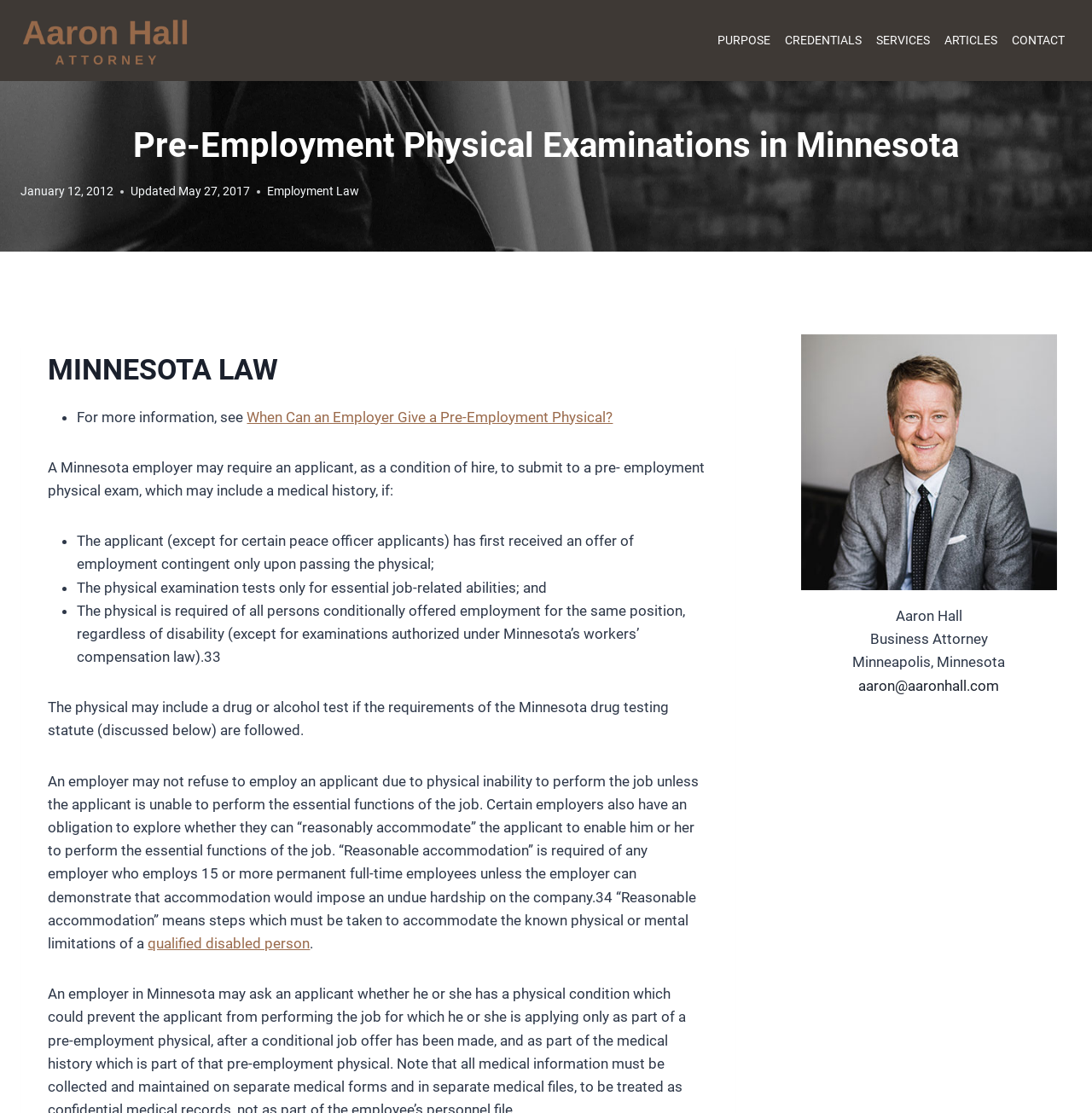What is the name of the attorney?
Please describe in detail the information shown in the image to answer the question.

The name of the attorney can be found in the link 'Aaron Hall Attorney' at the top of the webpage, and also in the link 'Aaron Hall, Business Attorney' in the middle of the webpage.